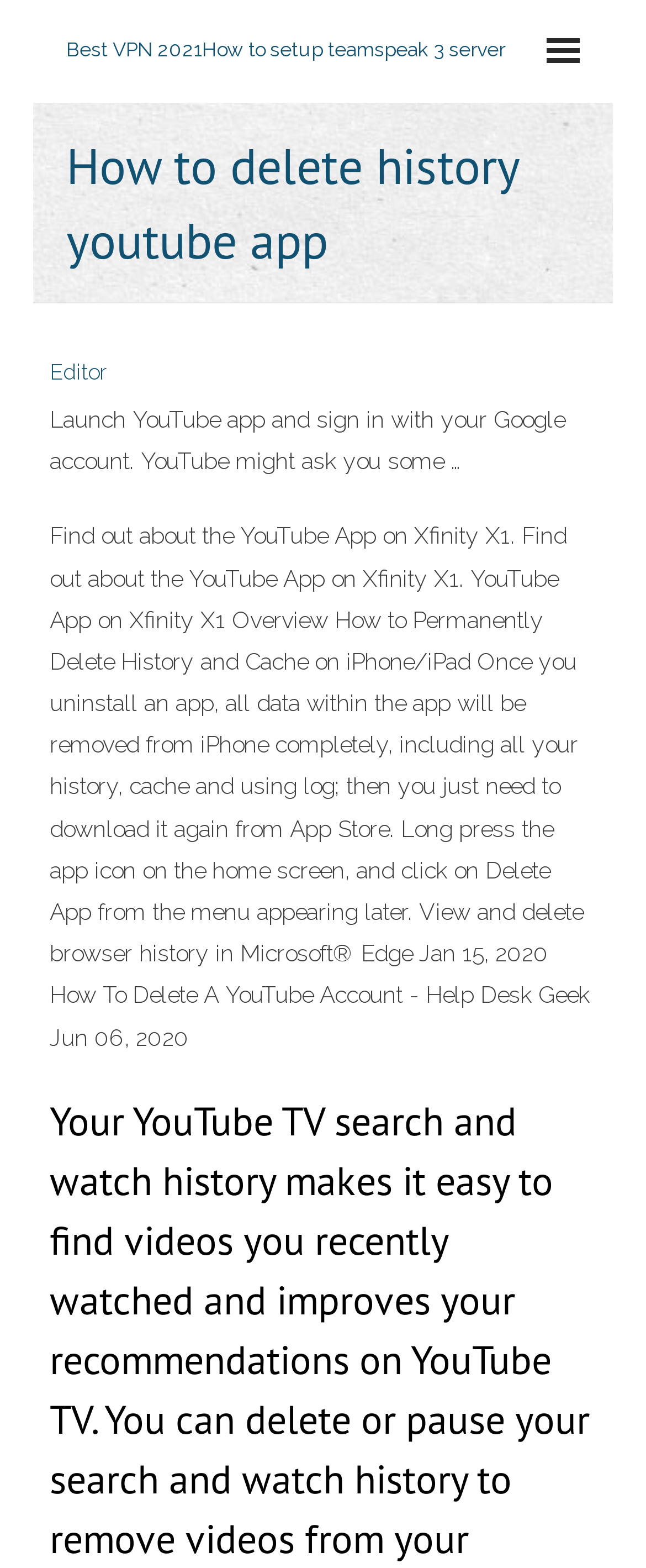Identify the bounding box of the UI element that matches this description: "Editor".

[0.077, 0.229, 0.167, 0.245]